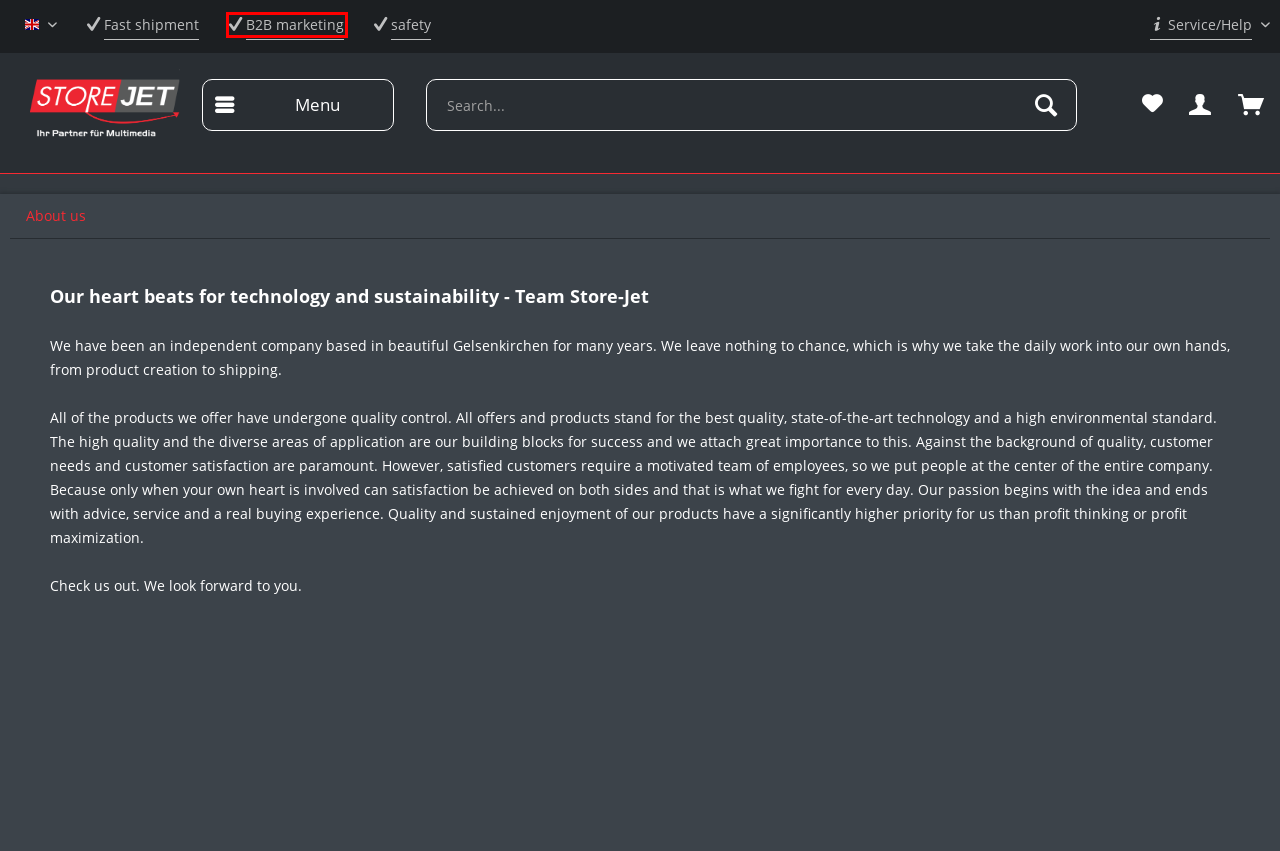A screenshot of a webpage is given, marked with a red bounding box around a UI element. Please select the most appropriate webpage description that fits the new page after clicking the highlighted element. Here are the candidates:
A. Wish list | Store-Jet | Sustainable electronics and technology
B. Zahlung und Versand | Store-Jet | Nachhaltige Elektroartikel und Technik
C. B2B Vertrieb | Store-Jet | Nachhaltige Elektroartikel und Technik
D. Store-Jet | Sustainable electronics and technology
E. Registration | Store-Jet | Sustainable electronics and technology
F. B2B distribution | Store-Jet | Sustainable electronics and technology
G. Batterieverordnung | Store-Jet | Sustainable electronics and technology
H. contact | Store-Jet | Sustainable electronics and technology

C